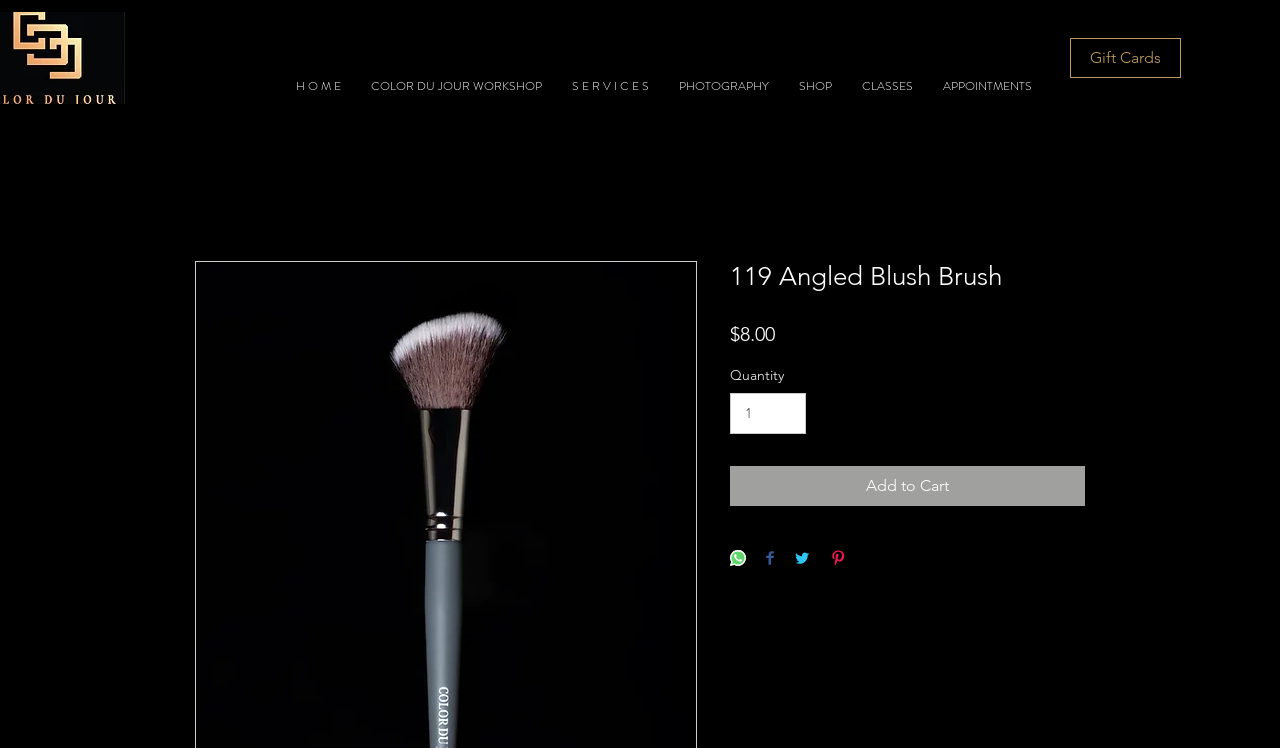Identify the bounding box coordinates for the UI element that matches this description: "Gift Cards".

[0.836, 0.051, 0.923, 0.104]